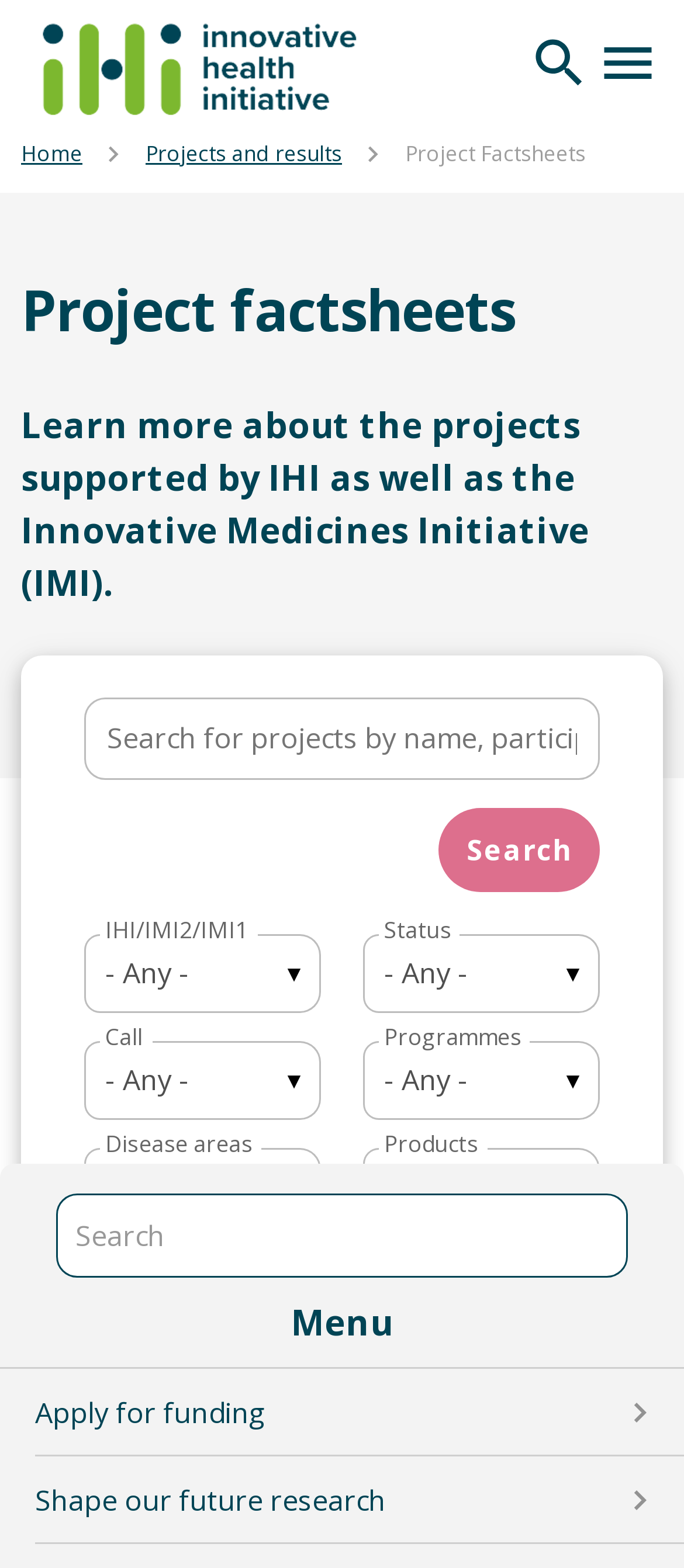Determine the bounding box for the HTML element described here: "Shape our future research". The coordinates should be given as [left, top, right, bottom] with each number being a float between 0 and 1.

[0.0, 0.929, 0.872, 0.985]